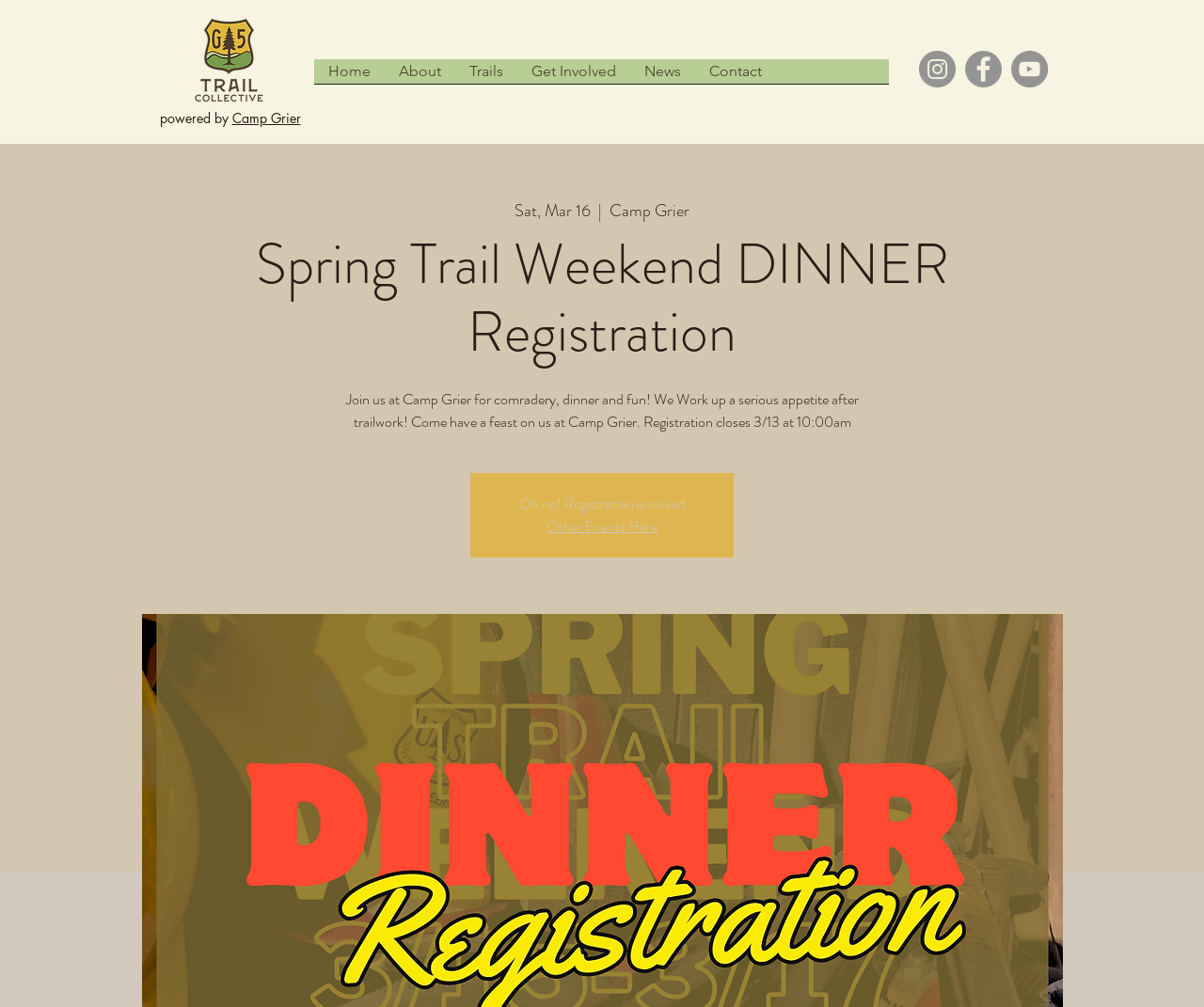Determine the bounding box coordinates for the area you should click to complete the following instruction: "Register for the Spring Trail Weekend DINNER".

[0.287, 0.386, 0.713, 0.43]